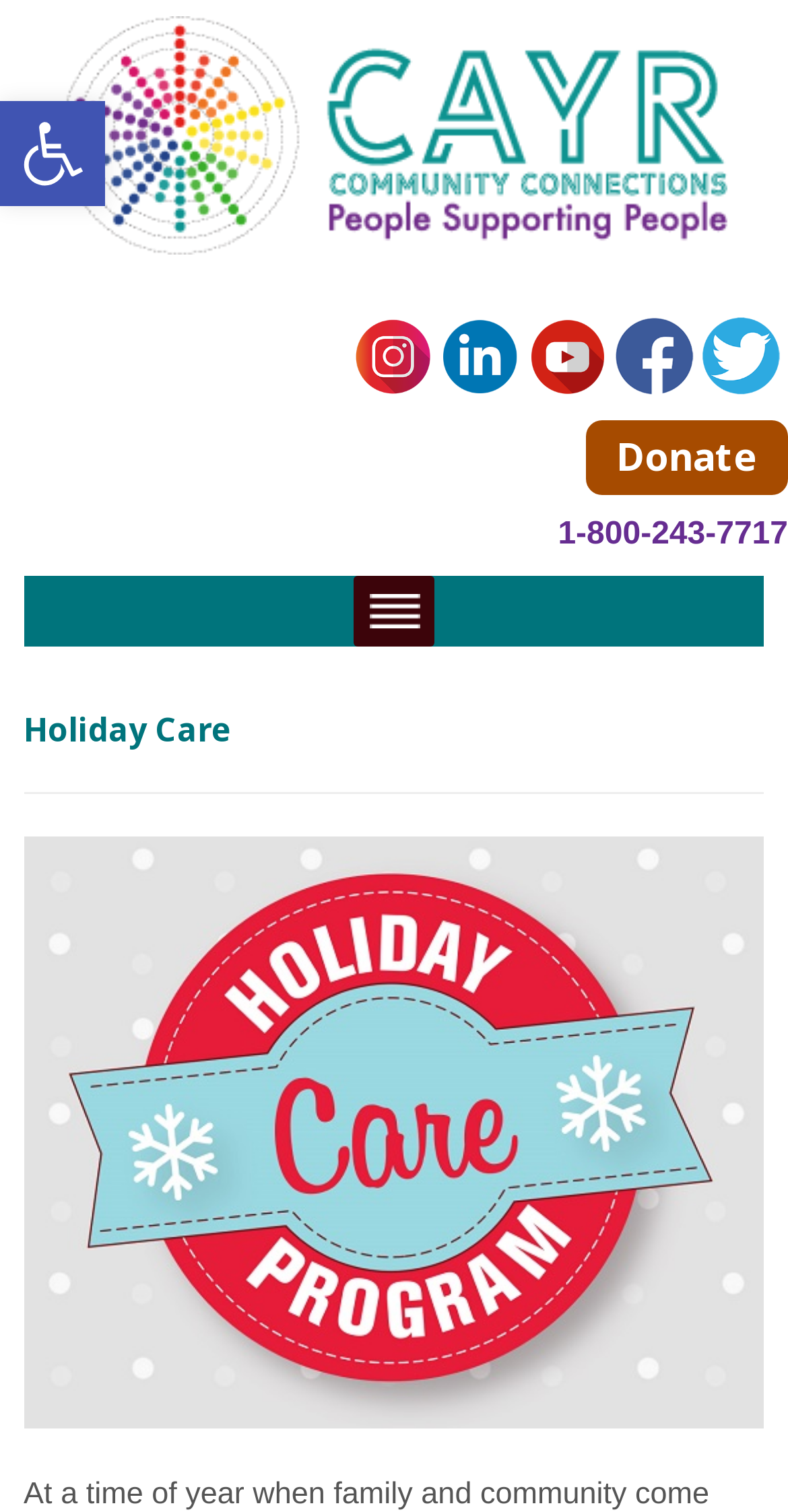Show me the bounding box coordinates of the clickable region to achieve the task as per the instruction: "Call 1-800-243-7717".

[0.708, 0.342, 1.0, 0.365]